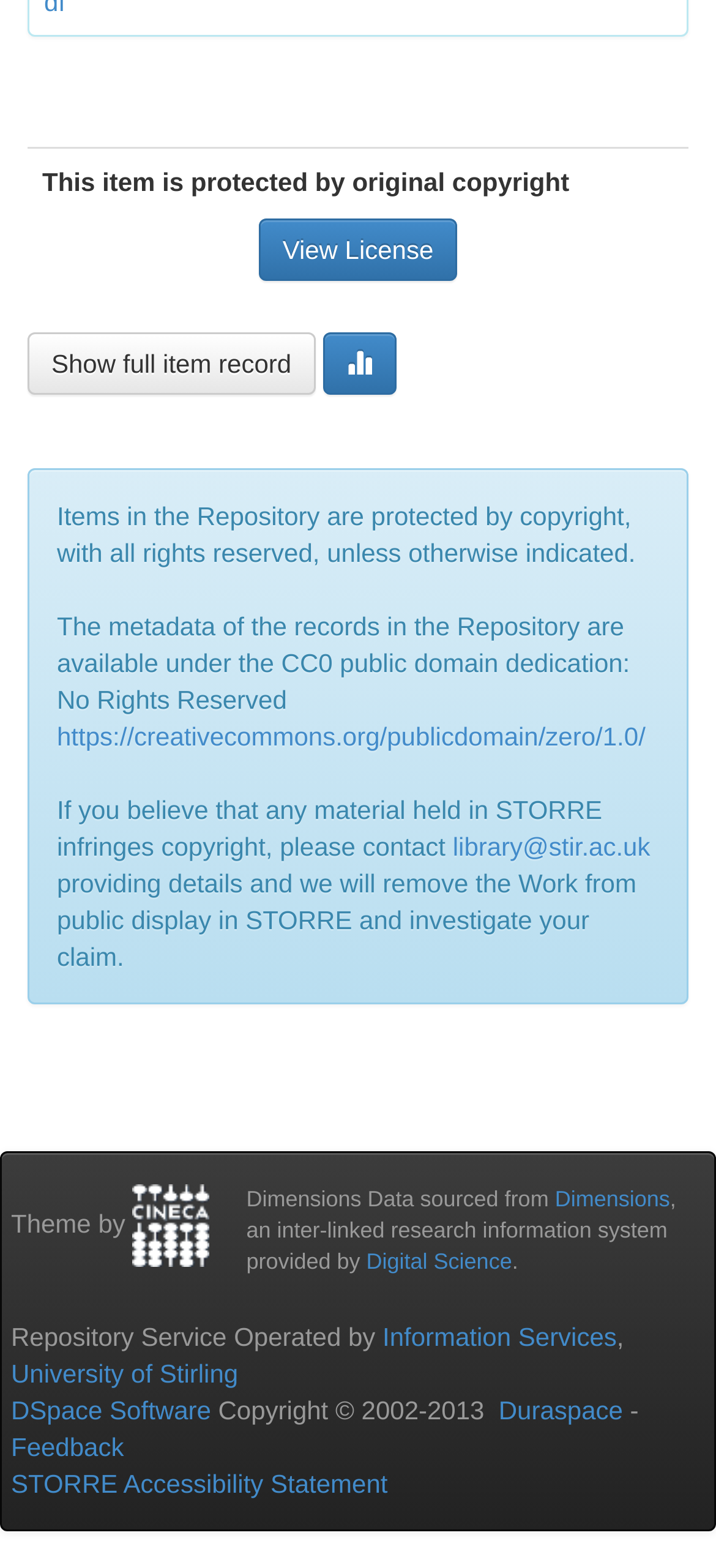Determine the bounding box coordinates of the clickable element to achieve the following action: 'View Page PDF'. Provide the coordinates as four float values between 0 and 1, formatted as [left, top, right, bottom].

None